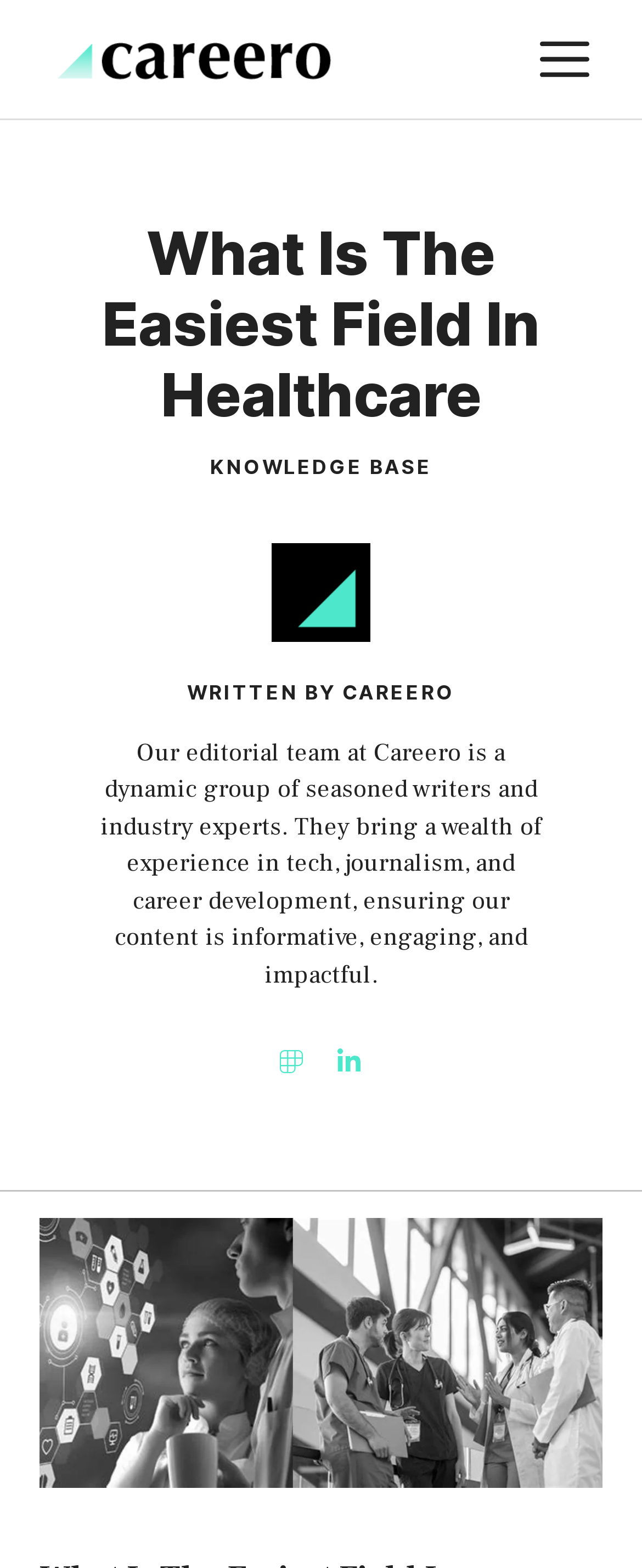What is the purpose of the button in the top-right corner?
Based on the visual content, answer with a single word or a brief phrase.

Toggle menu